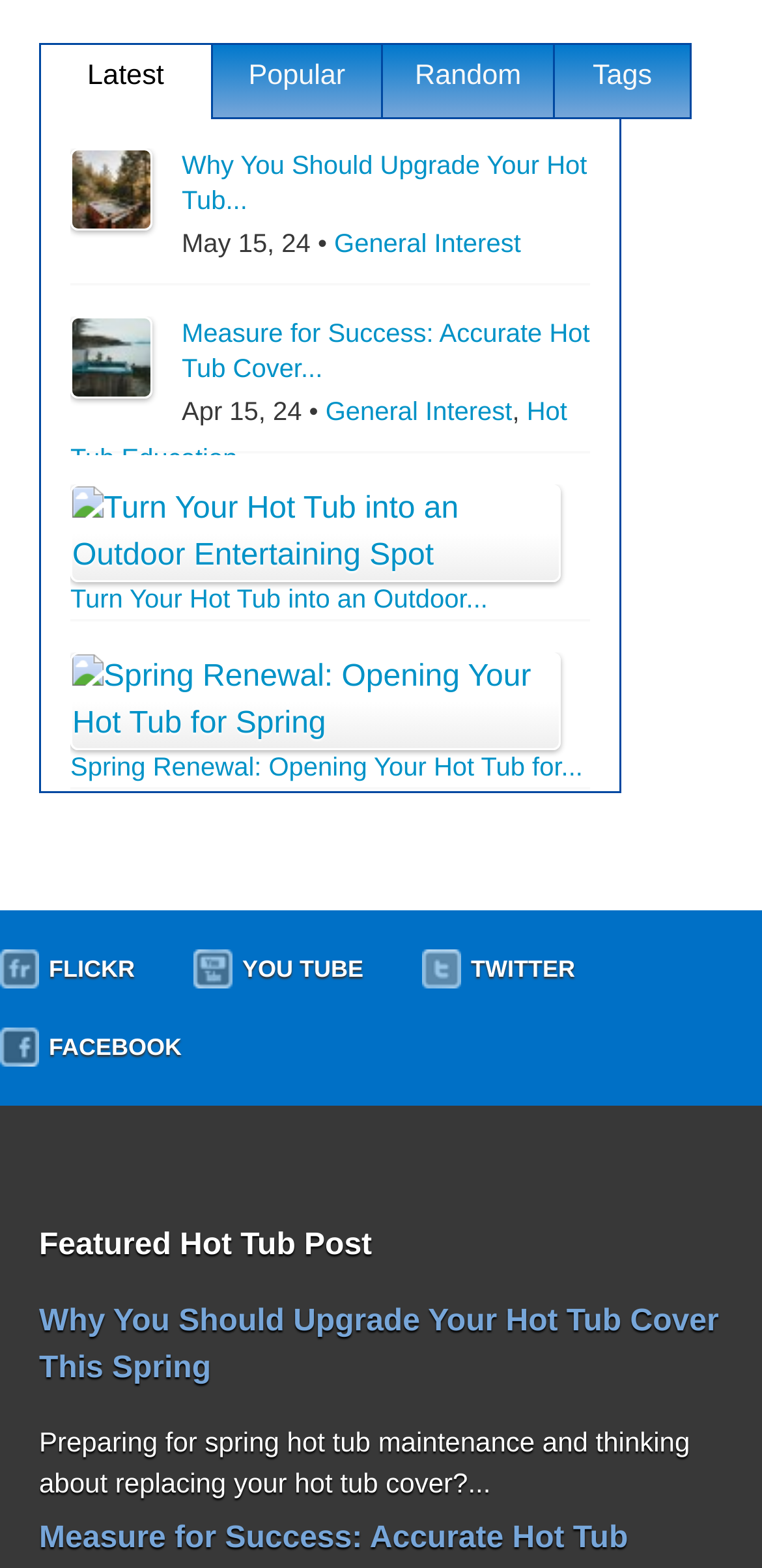What is the category of the second article?
Please provide a comprehensive answer based on the visual information in the image.

The second article on the webpage has a link 'General Interest' which suggests that the category of the article is general interest.